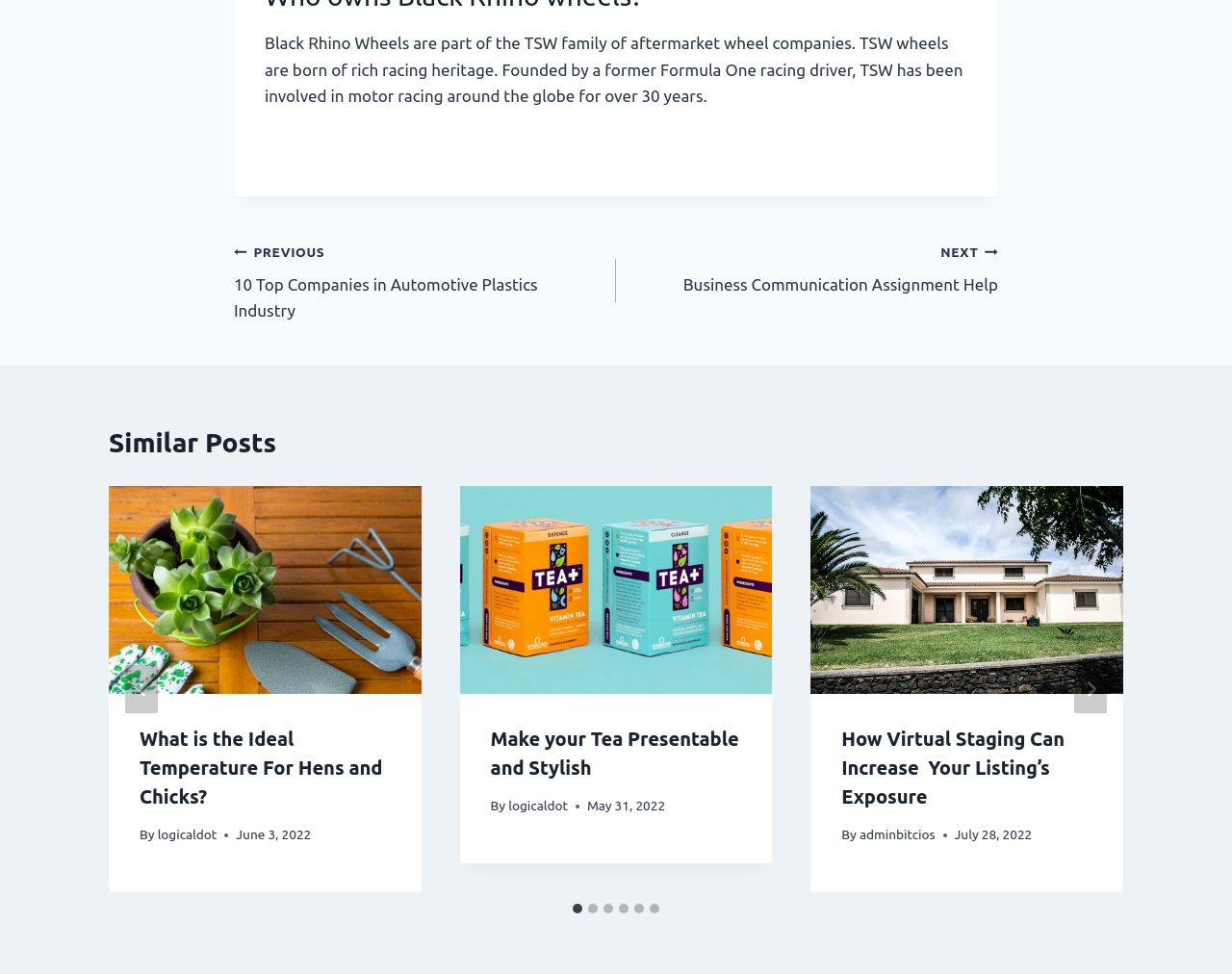Reply to the question with a brief word or phrase: What is the navigation option below the first paragraph?

Posts